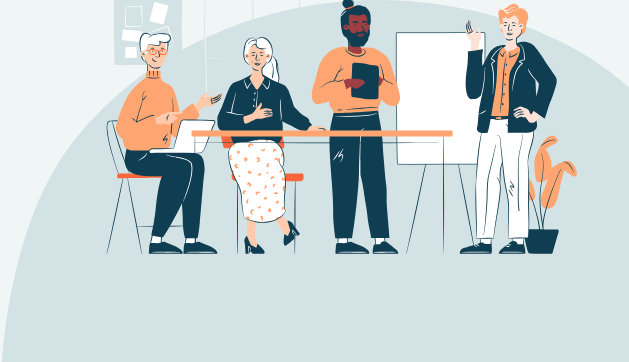Please answer the following question using a single word or phrase: 
What is the young Black man holding?

digital tablet